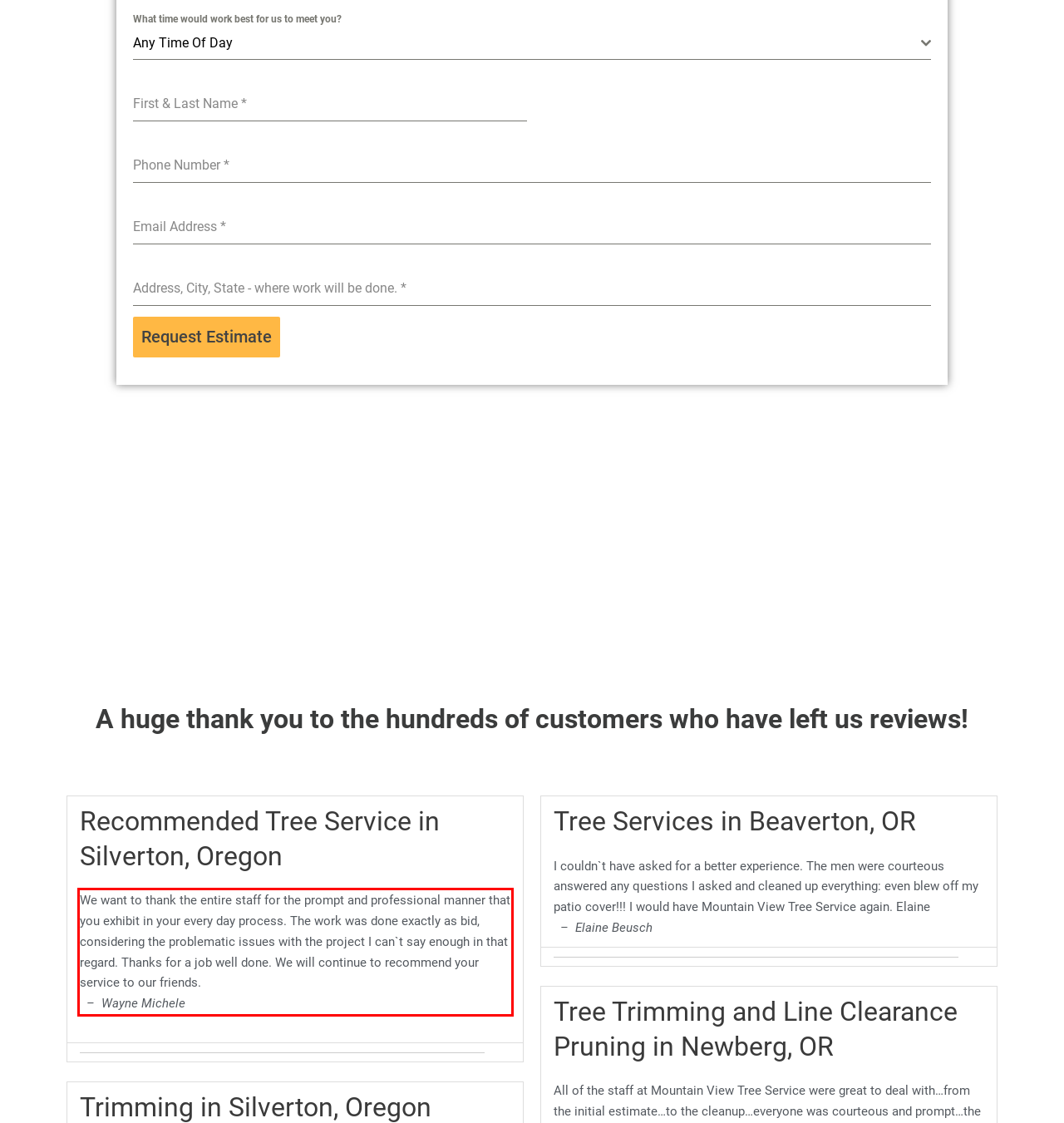The screenshot you have been given contains a UI element surrounded by a red rectangle. Use OCR to read and extract the text inside this red rectangle.

We want to thank the entire staff for the prompt and professional manner that you exhibit in your every day process. The work was done exactly as bid, considering the problematic issues with the project I can`t say enough in that regard. Thanks for a job well done. We will continue to recommend your service to our friends. – Wayne Michele